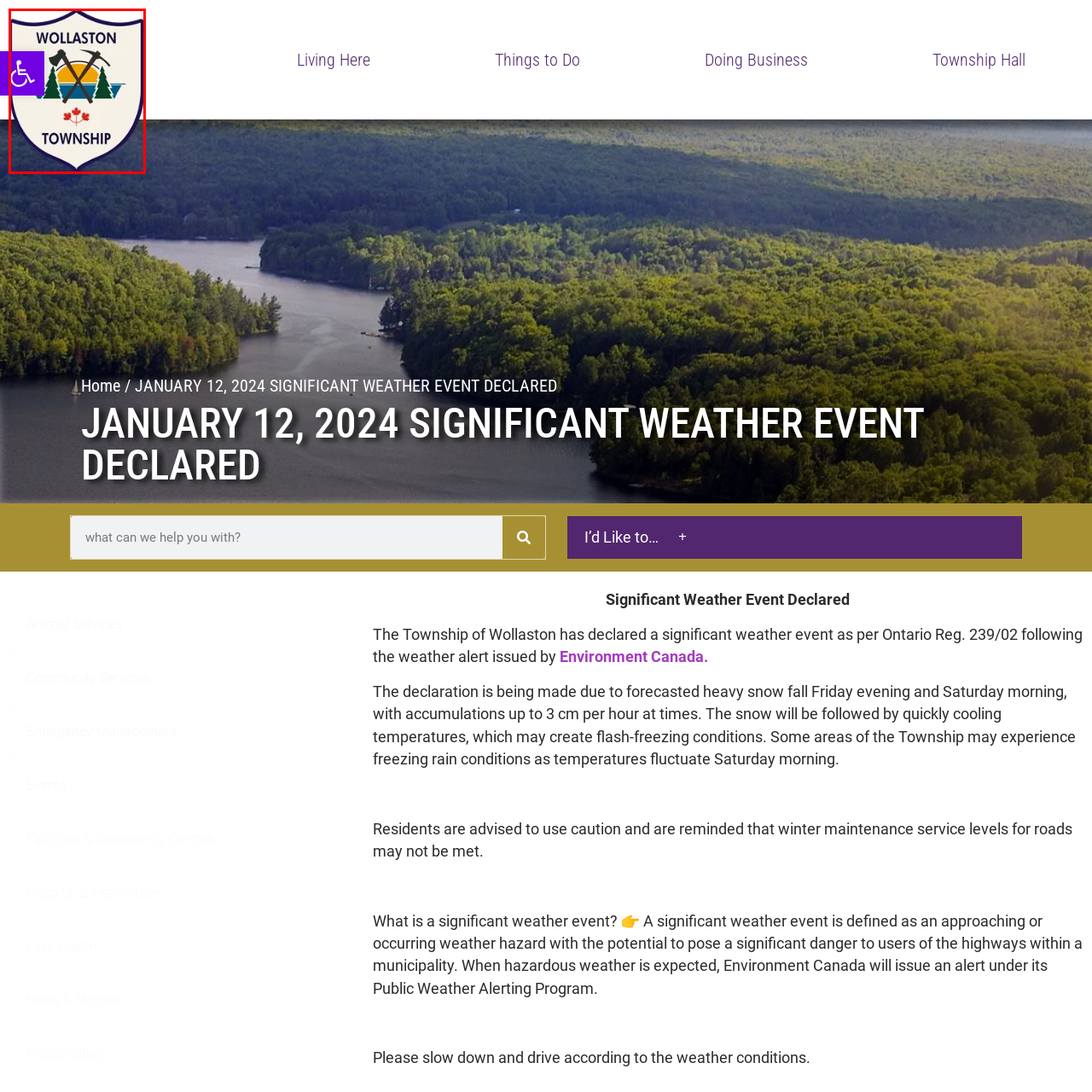Observe the image enclosed by the red box and thoroughly answer the subsequent question based on the visual details: What do the red maple leaves represent?

The two red maple leaves at the bottom of the logo represent Canadian heritage, signifying the township's connection to its national identity.